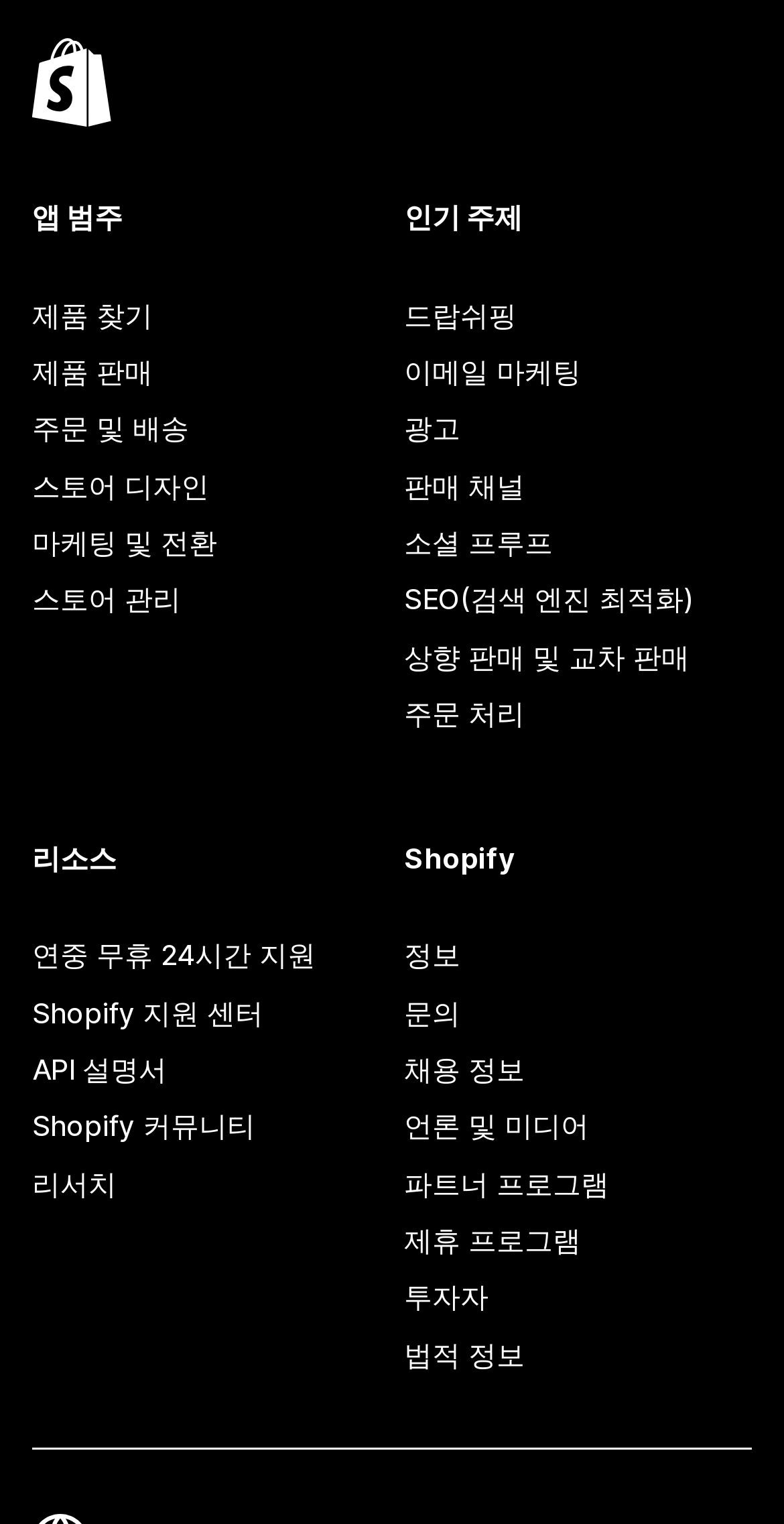Pinpoint the bounding box coordinates of the area that must be clicked to complete this instruction: "Go to 'Shopify 지원 센터'".

[0.041, 0.646, 0.485, 0.683]